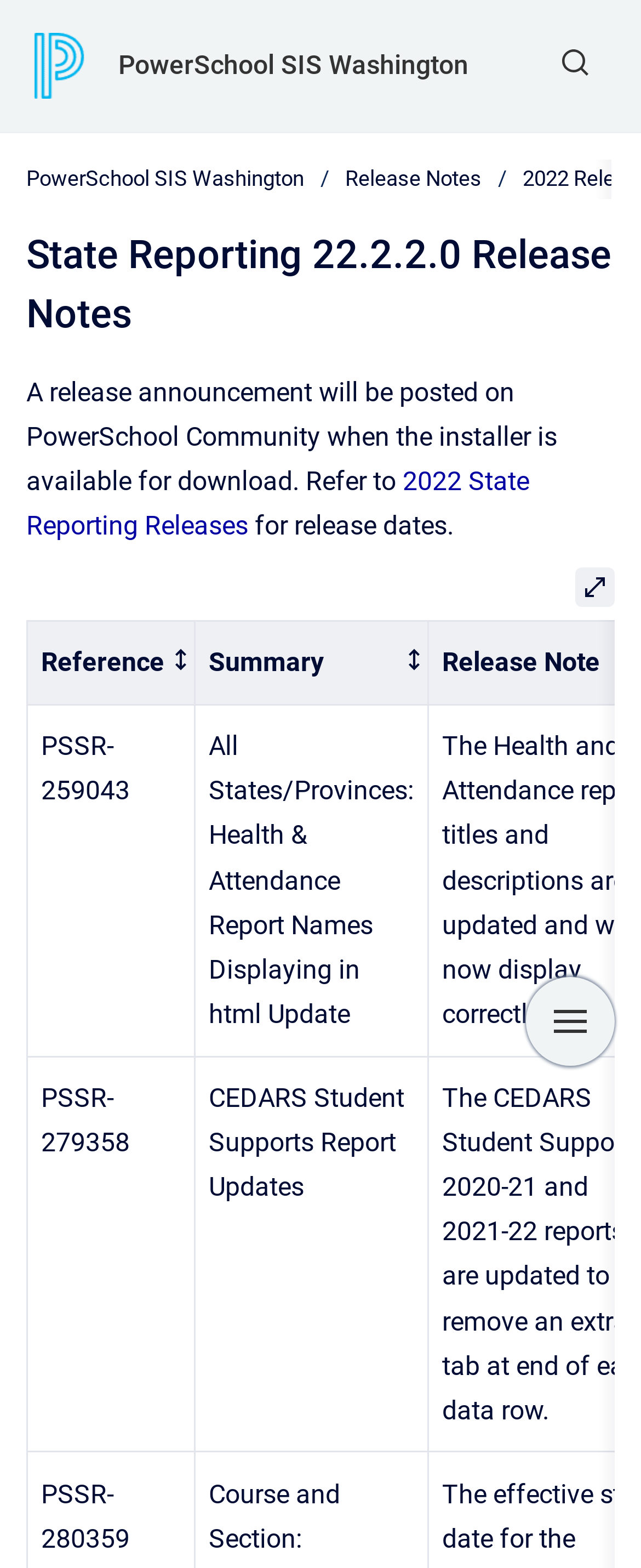Determine the bounding box coordinates of the region to click in order to accomplish the following instruction: "Open the release notes table". Provide the coordinates as four float numbers between 0 and 1, specifically [left, top, right, bottom].

[0.897, 0.362, 0.959, 0.387]